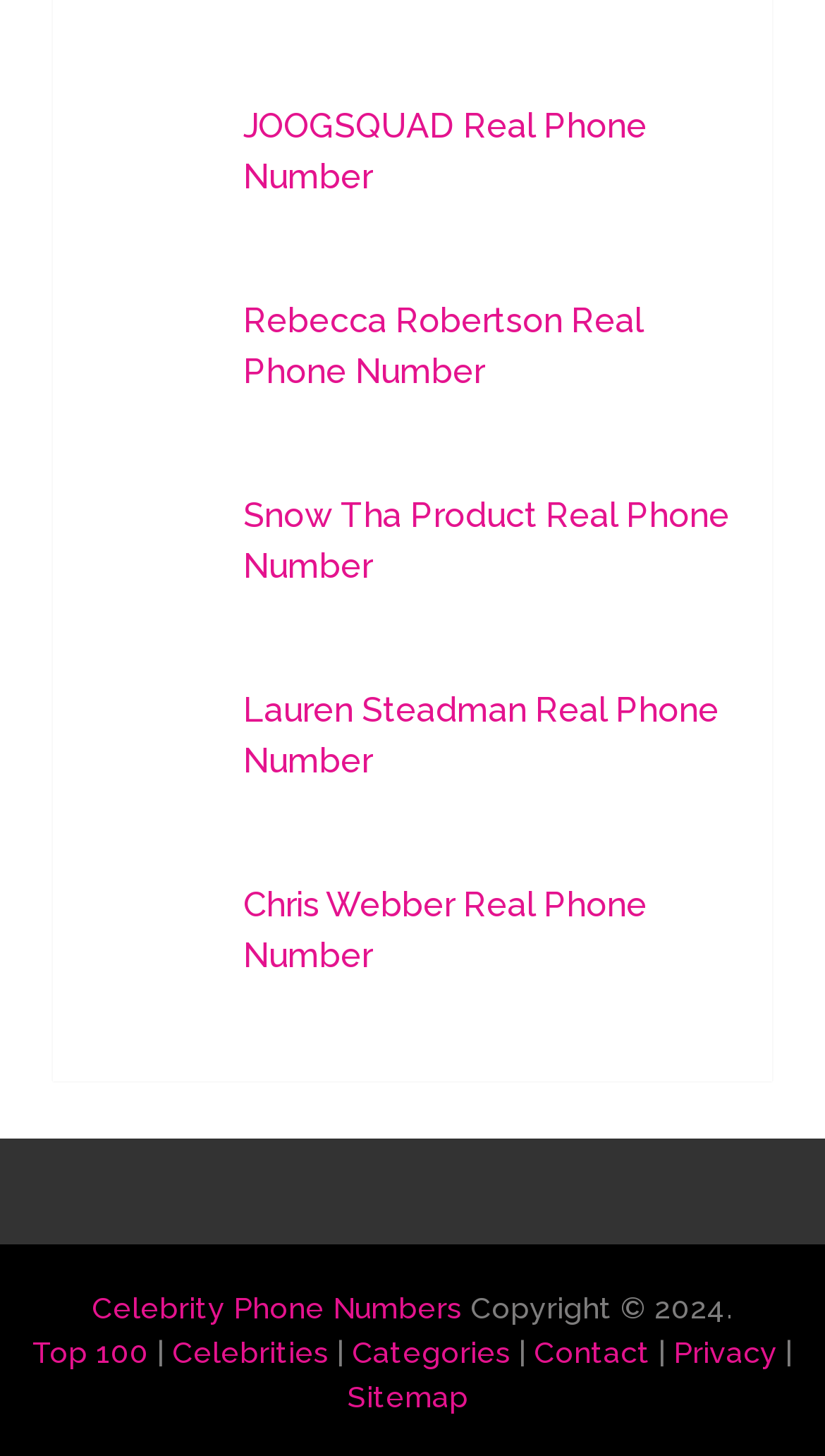Determine the bounding box coordinates of the clickable region to follow the instruction: "Visit Top 100 page".

[0.04, 0.917, 0.191, 0.94]